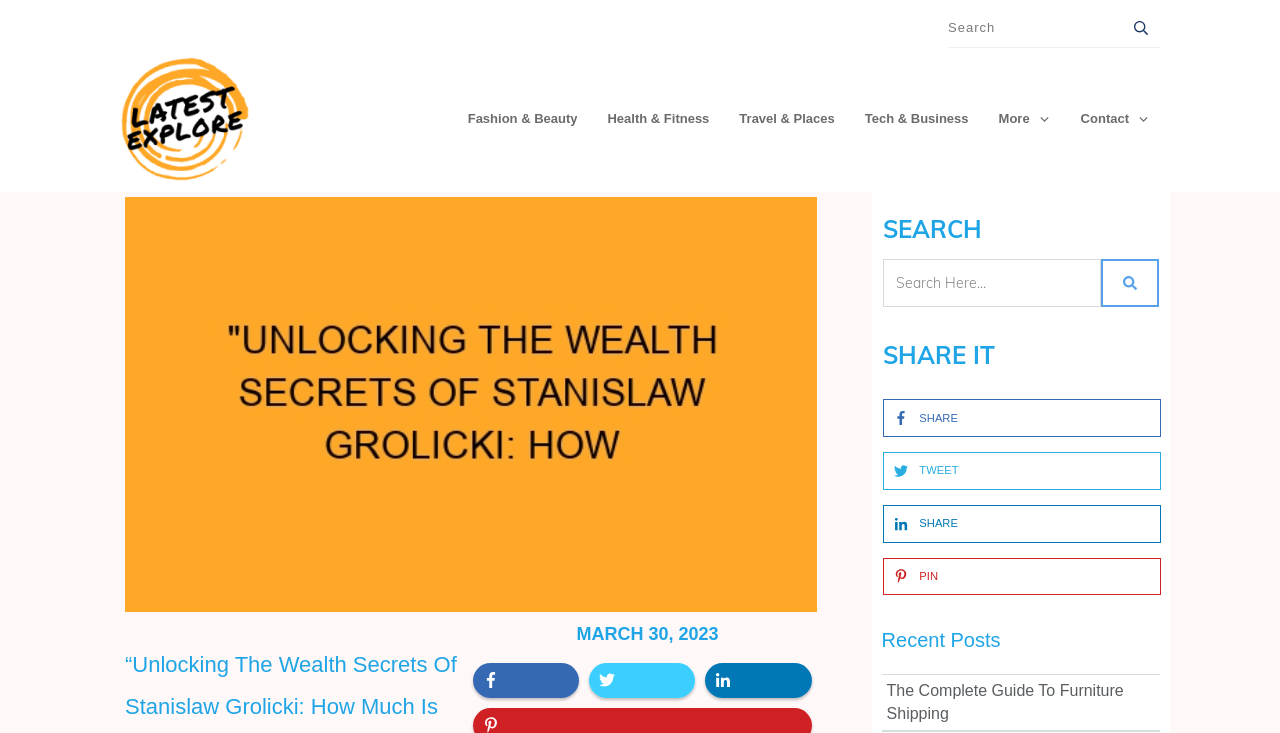Extract the bounding box coordinates of the UI element described by: "Contact". The coordinates should include four float numbers ranging from 0 to 1, e.g., [left, top, right, bottom].

[0.844, 0.145, 0.898, 0.18]